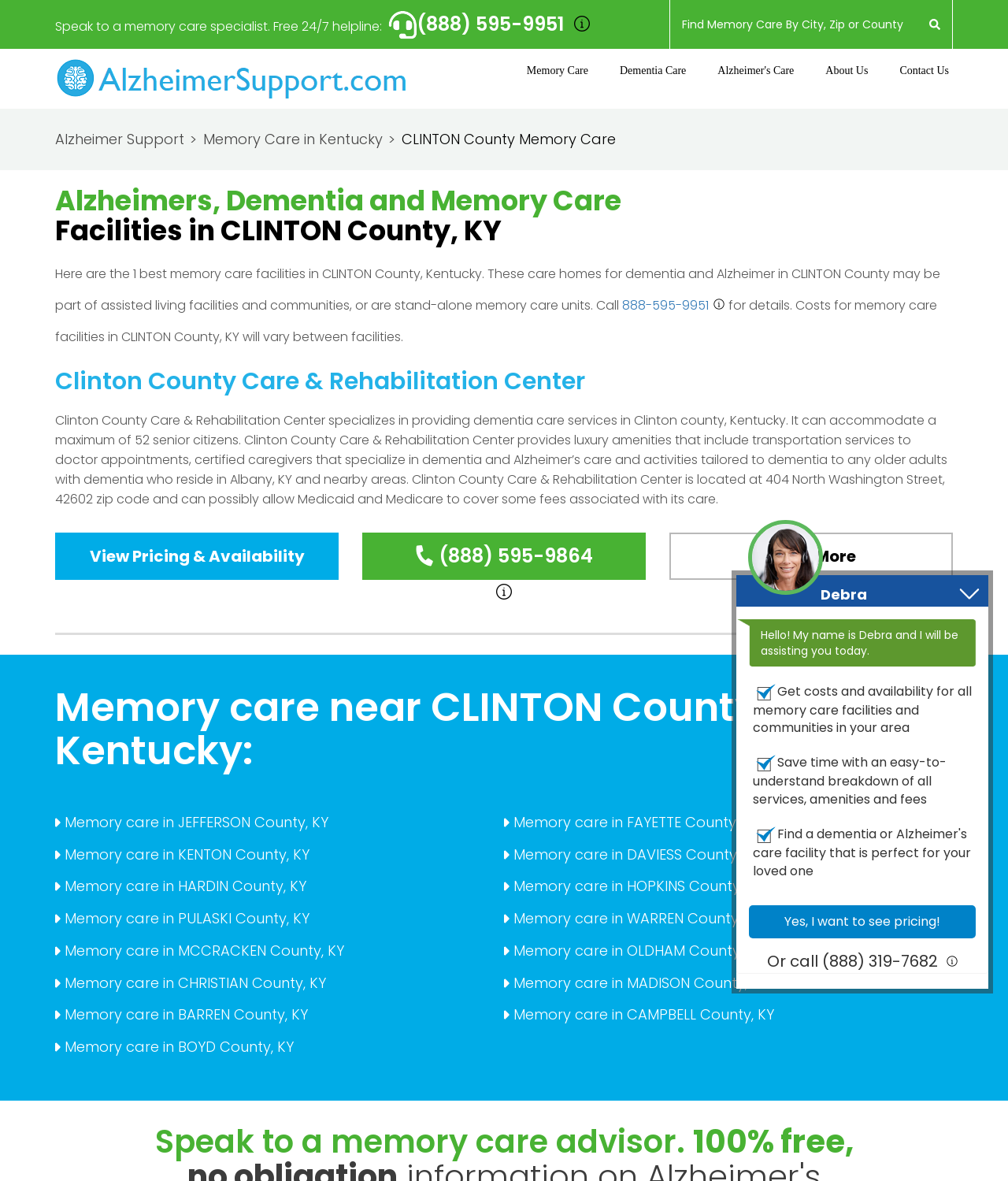Please mark the clickable region by giving the bounding box coordinates needed to complete this instruction: "Search for memory care by city, zip or county".

[0.665, 0.0, 0.914, 0.041]